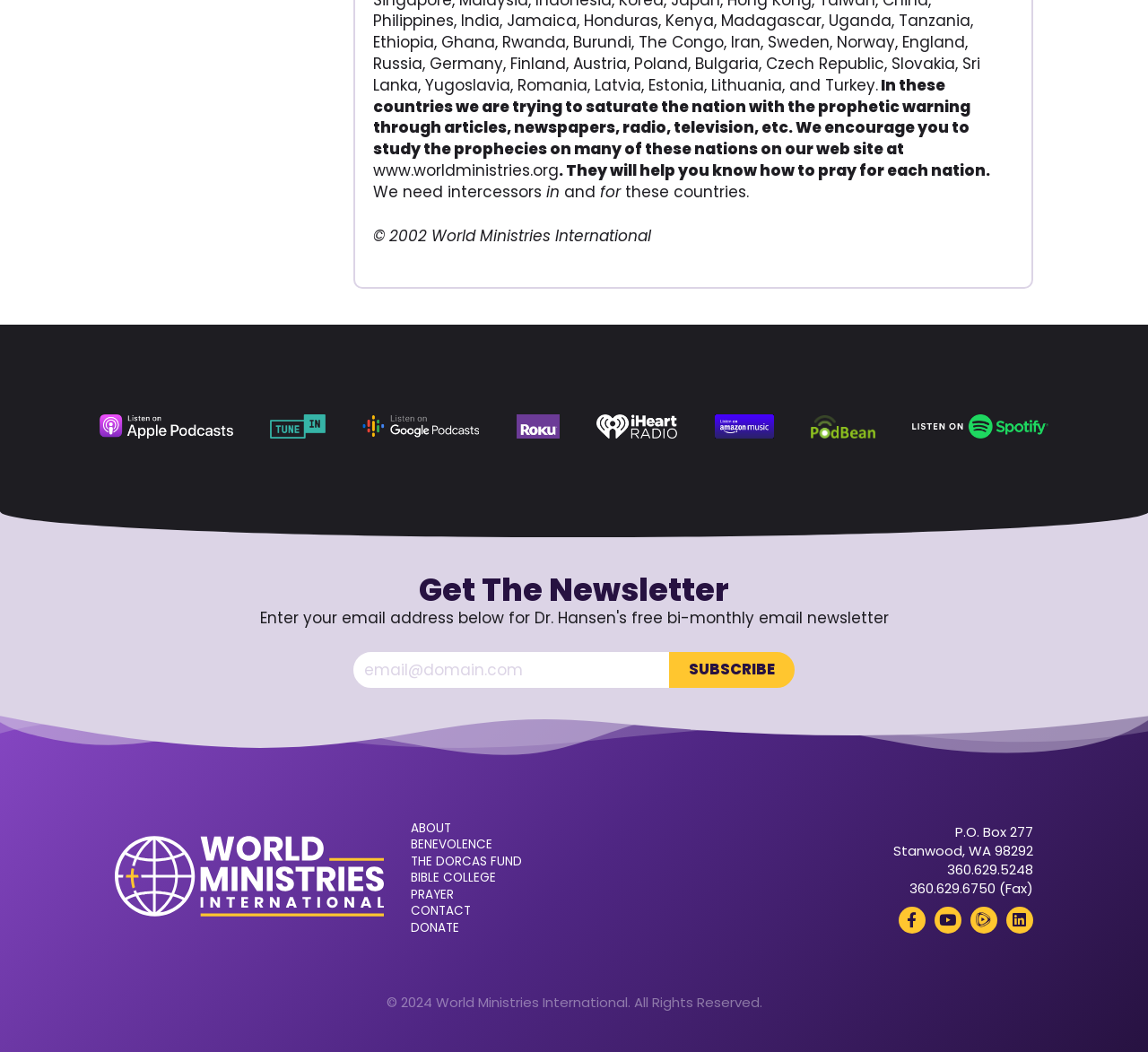Specify the bounding box coordinates of the area that needs to be clicked to achieve the following instruction: "Follow on Facebook".

[0.783, 0.862, 0.806, 0.887]